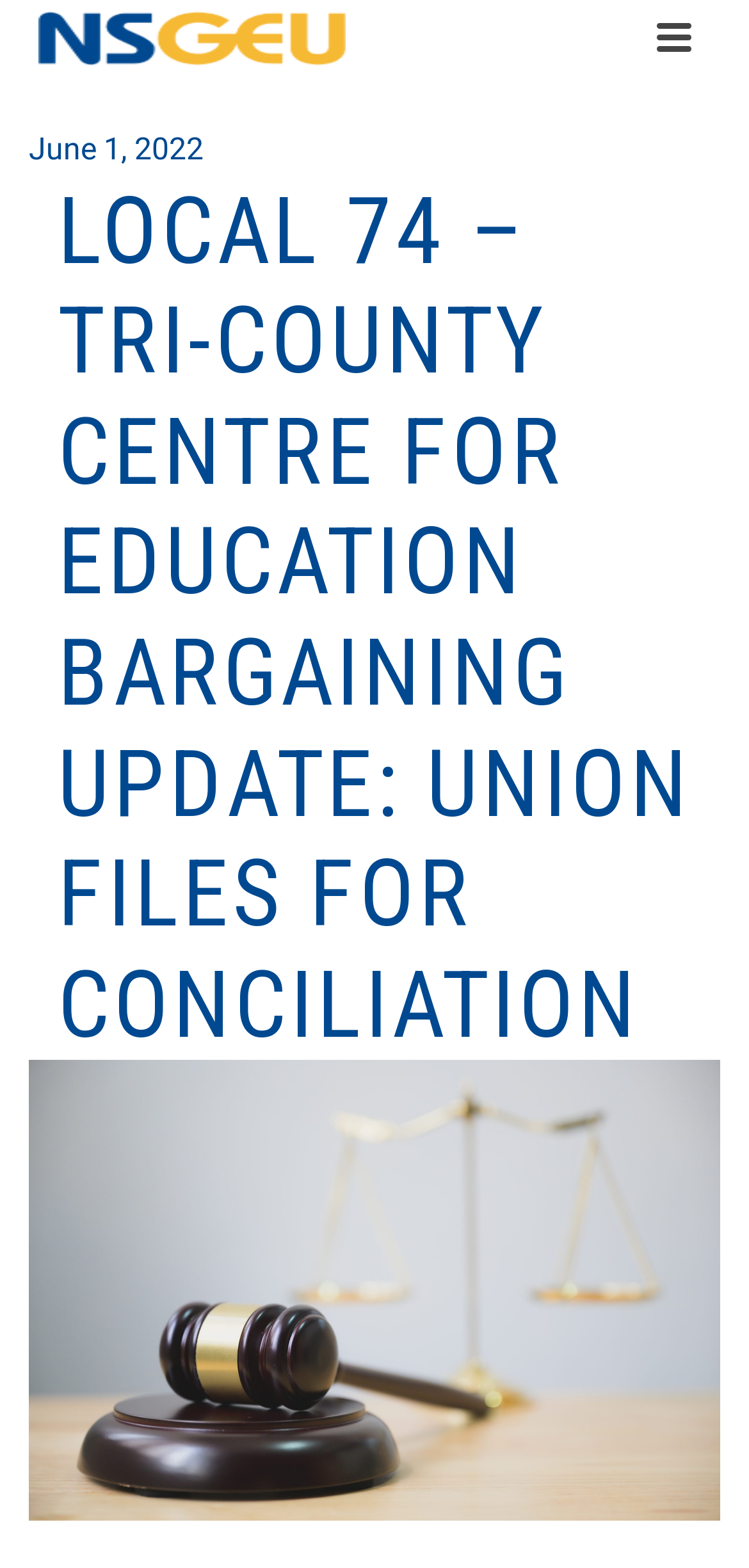Extract the heading text from the webpage.

LOCAL 74 – TRI-COUNTY CENTRE FOR EDUCATION BARGAINING UPDATE: UNION FILES FOR CONCILIATION